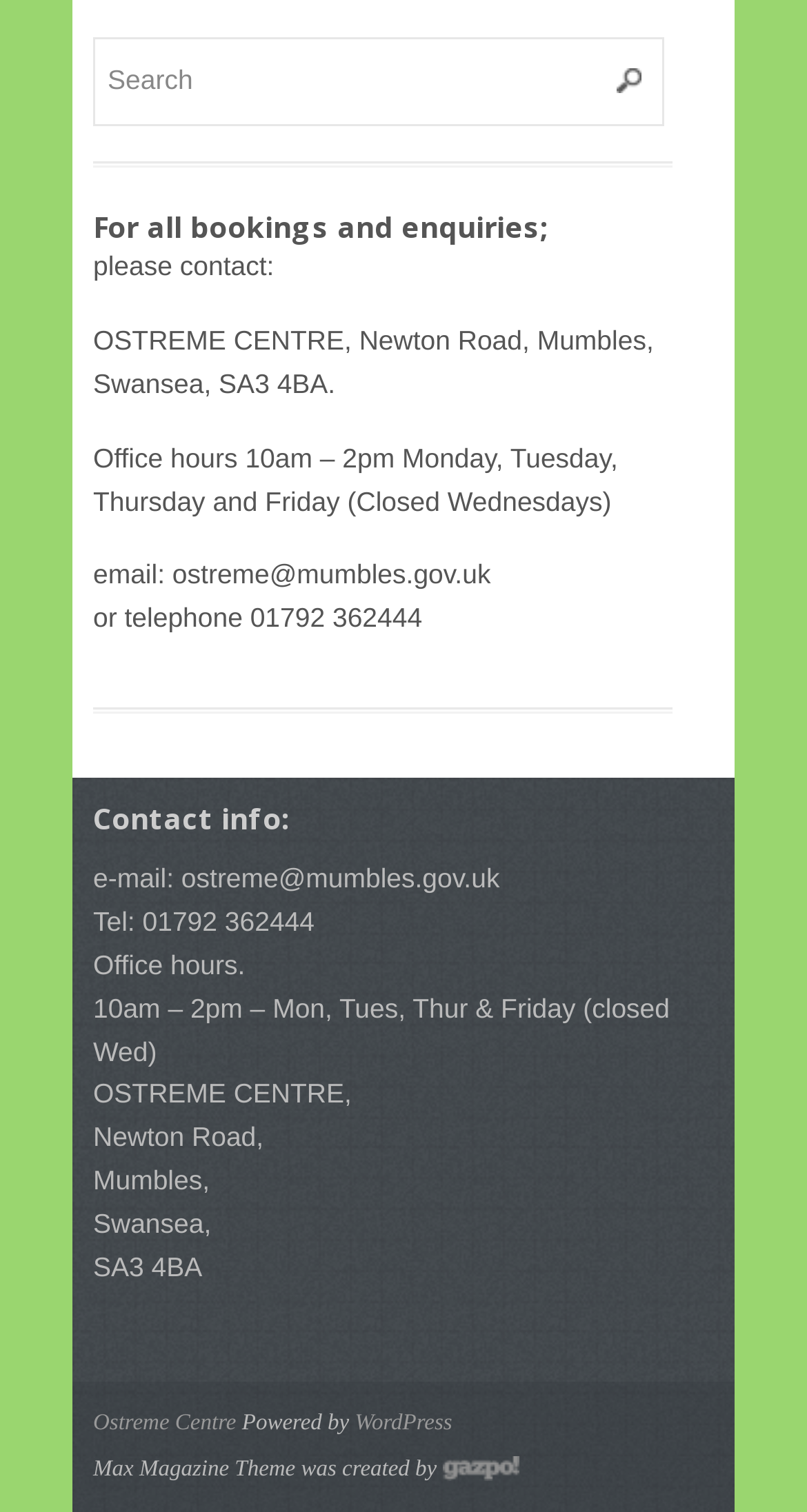Please study the image and answer the question comprehensively:
What is the name of the theme used by this website?

I found the theme name by looking at the text 'Max Magazine Theme was created by gazpo.com' which is located at the bottom of the webpage.